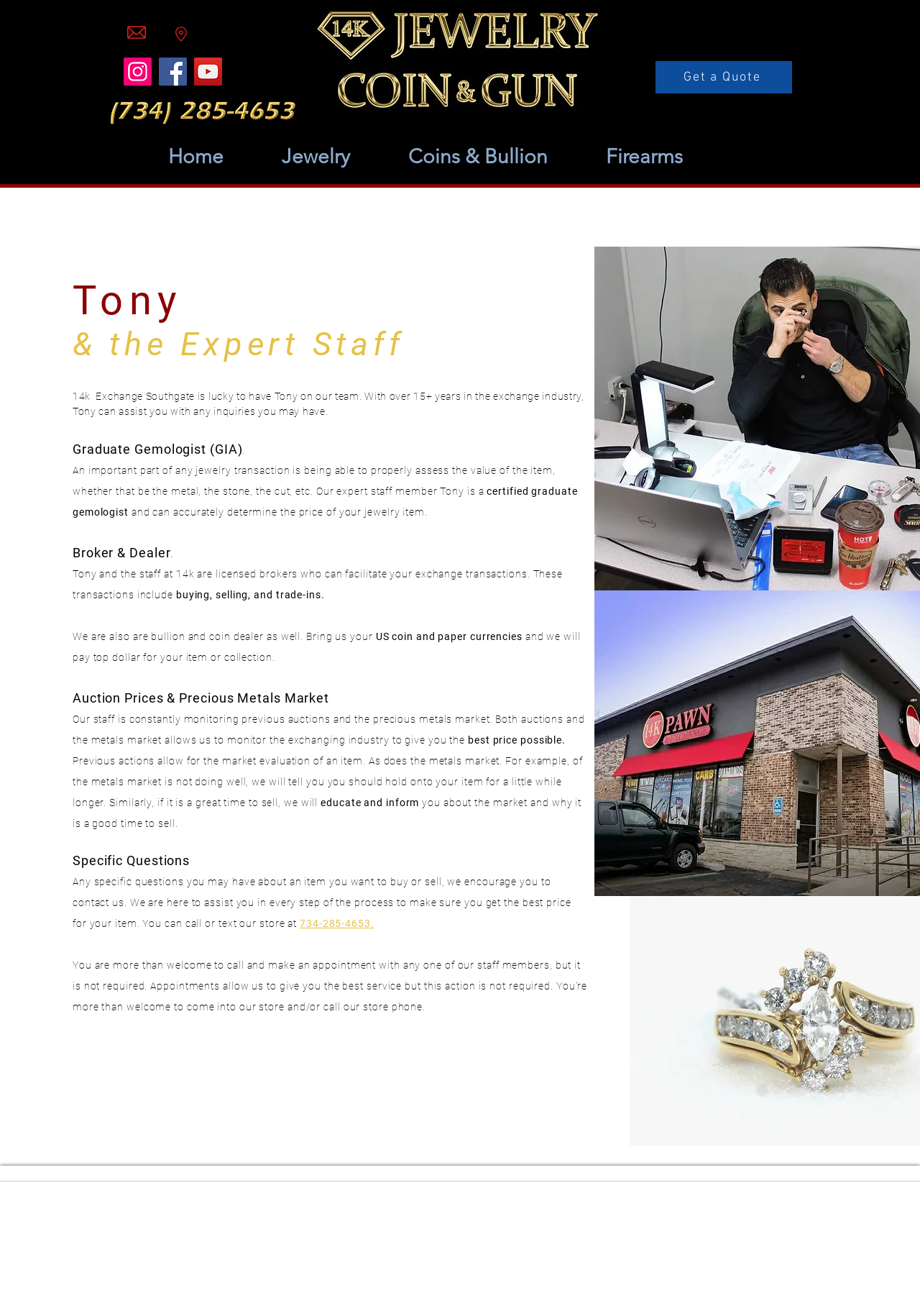Please specify the bounding box coordinates of the area that should be clicked to accomplish the following instruction: "Check the store address". The coordinates should consist of four float numbers between 0 and 1, i.e., [left, top, right, bottom].

[0.652, 0.913, 0.748, 0.923]